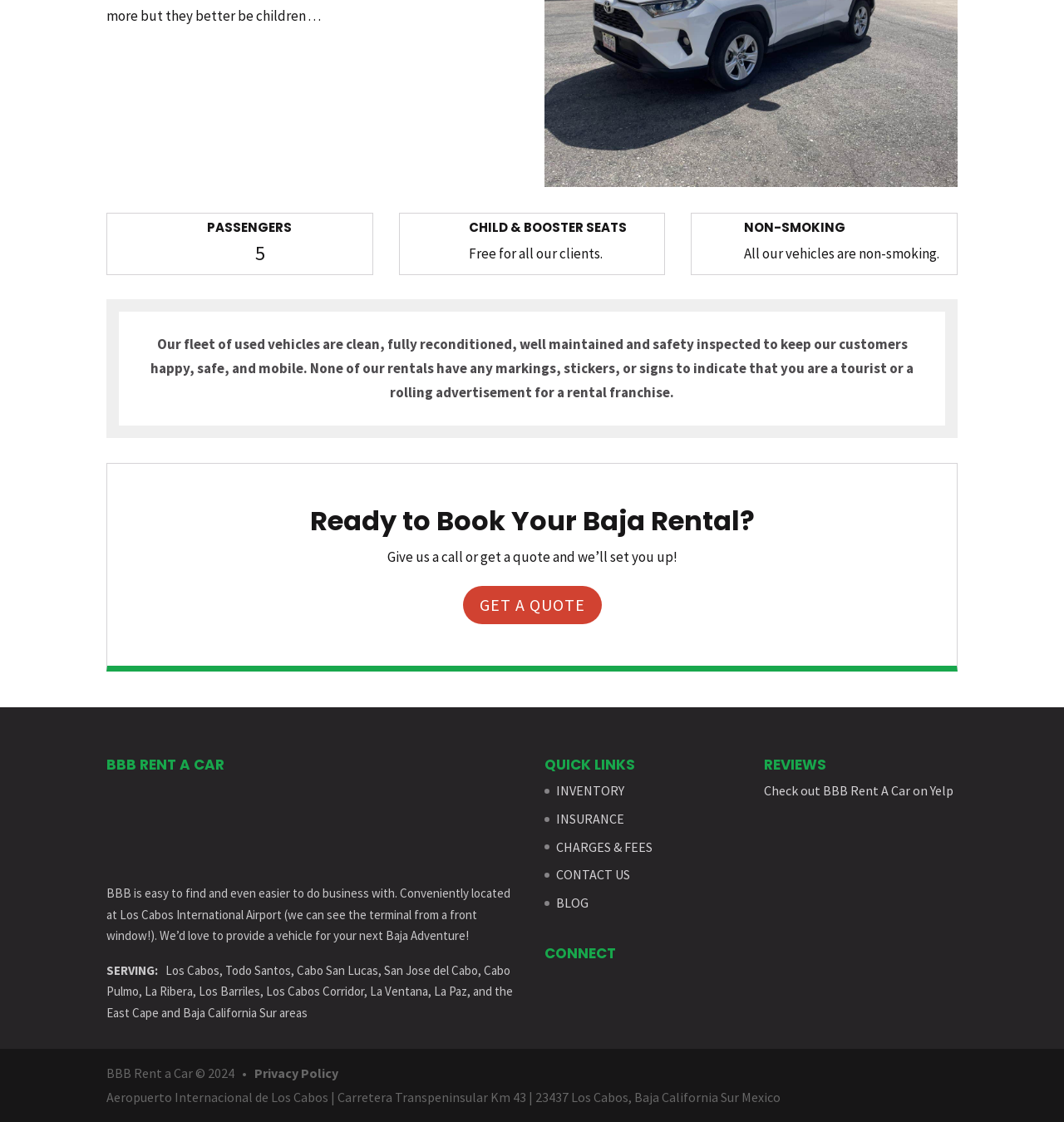Specify the bounding box coordinates of the area to click in order to follow the given instruction: "Get a quote."

[0.435, 0.522, 0.565, 0.556]